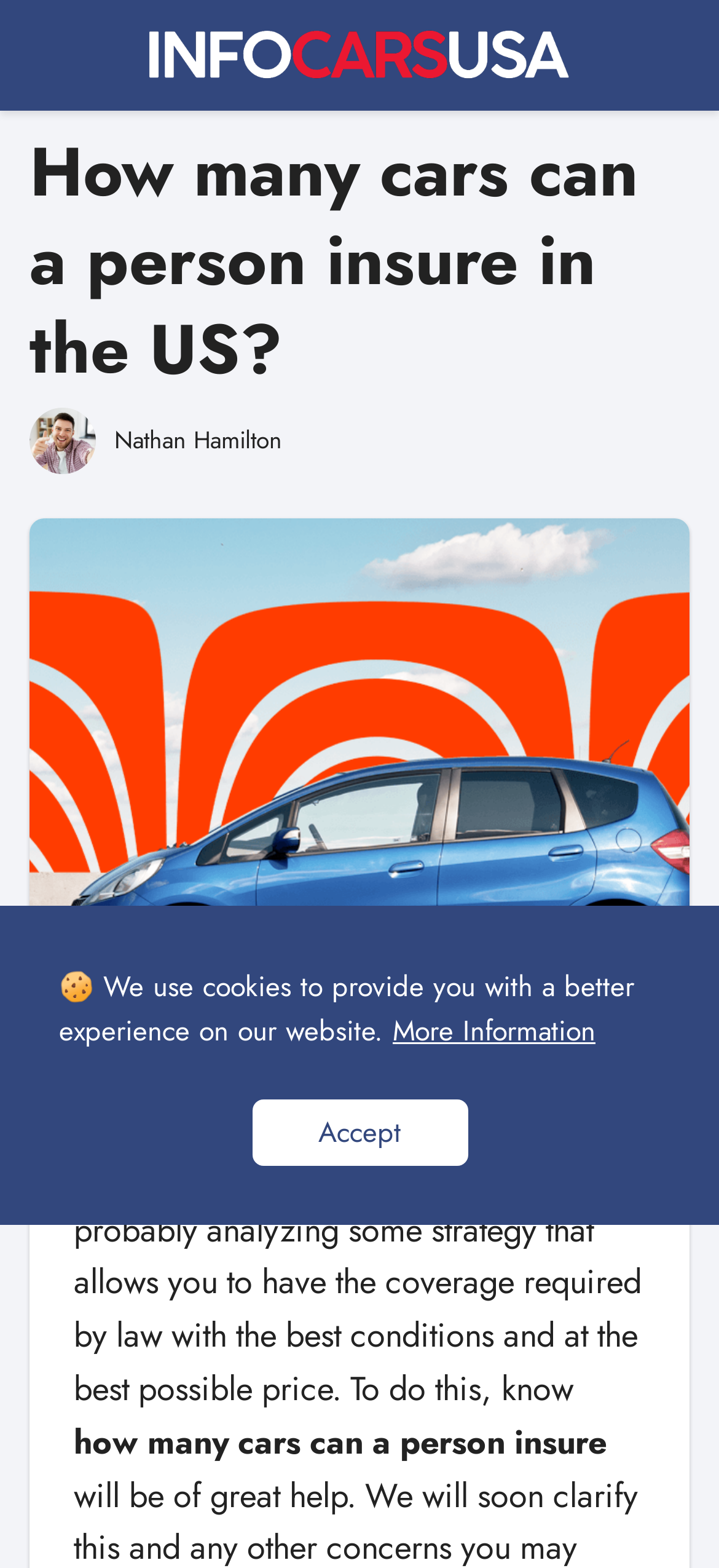Please determine the bounding box of the UI element that matches this description: Accept. The coordinates should be given as (top-left x, top-left y, bottom-right x, bottom-right y), with all values between 0 and 1.

[0.35, 0.701, 0.65, 0.744]